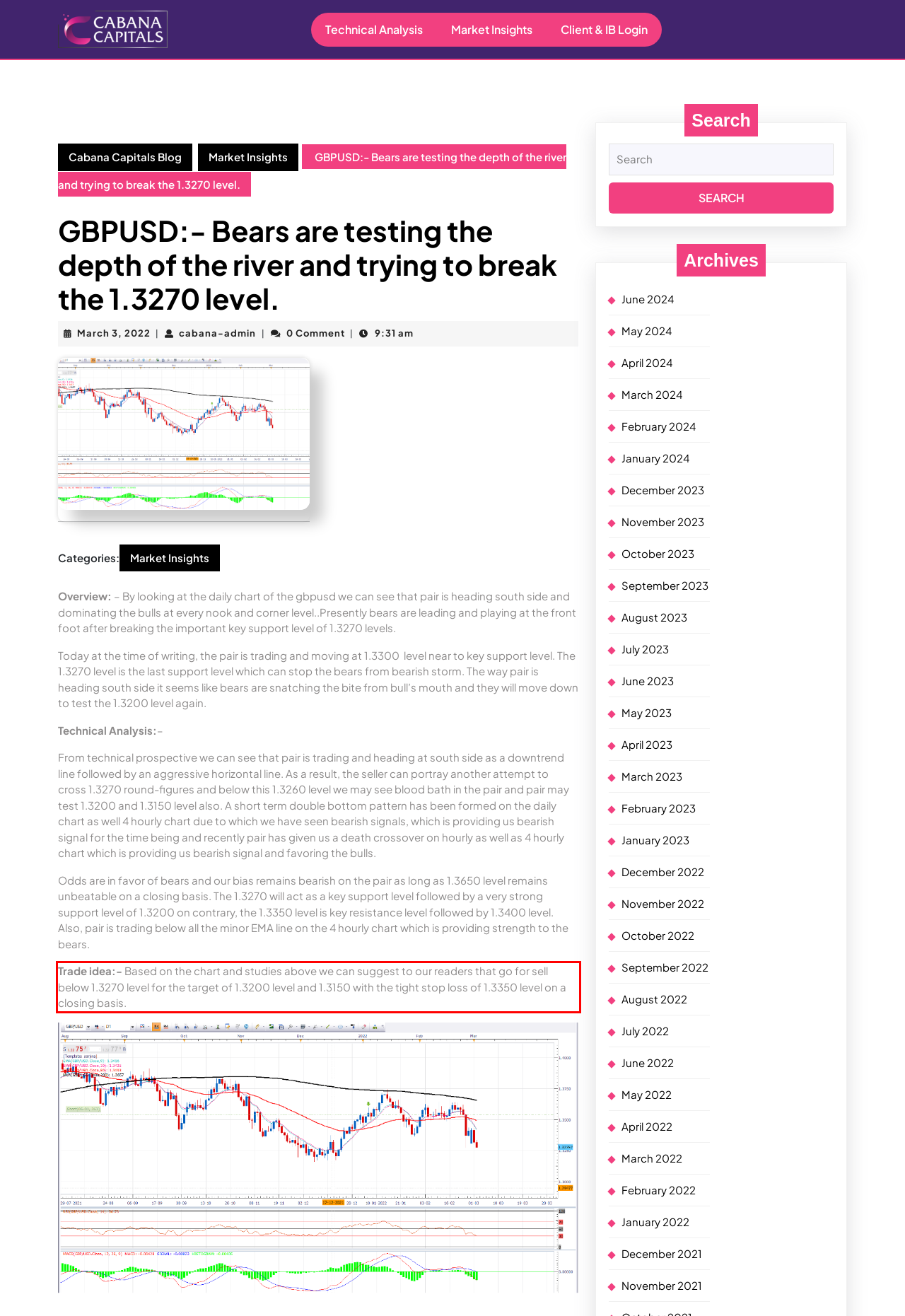Within the screenshot of a webpage, identify the red bounding box and perform OCR to capture the text content it contains.

Trade idea:- Based on the chart and studies above we can suggest to our readers that go for sell below 1.3270 level for the target of 1.3200 level and 1.3150 with the tight stop loss of 1.3350 level on a closing basis.